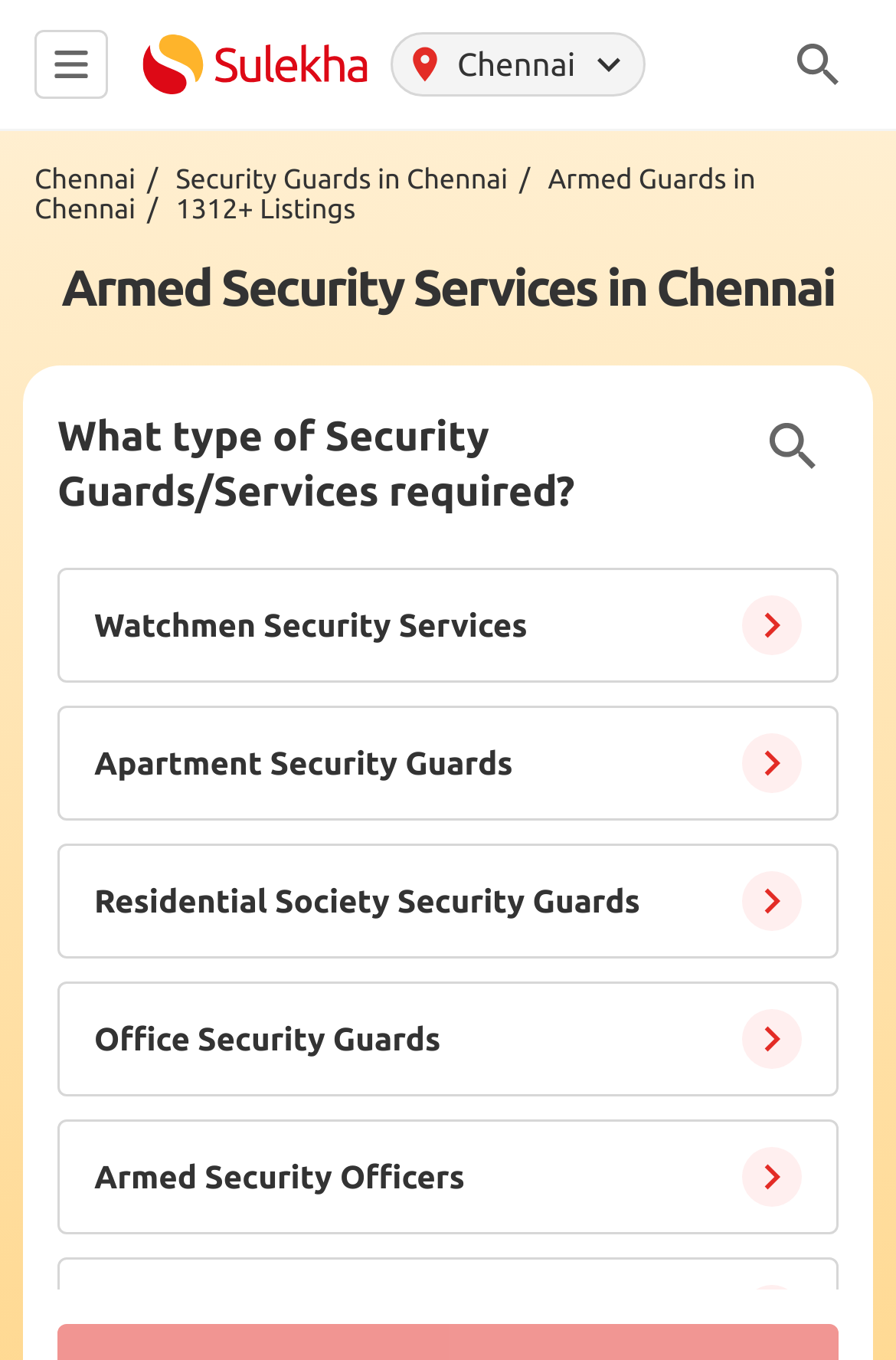Analyze the image and give a detailed response to the question:
What type of security services are required?

I found the answer by looking at the radio buttons located at [0.064, 0.418, 0.097, 0.44], [0.064, 0.519, 0.097, 0.541], [0.064, 0.621, 0.097, 0.643], [0.064, 0.722, 0.097, 0.744], [0.064, 0.823, 0.097, 0.845], and [0.064, 0.925, 0.097, 0.947] which provide various options for the type of security services required.